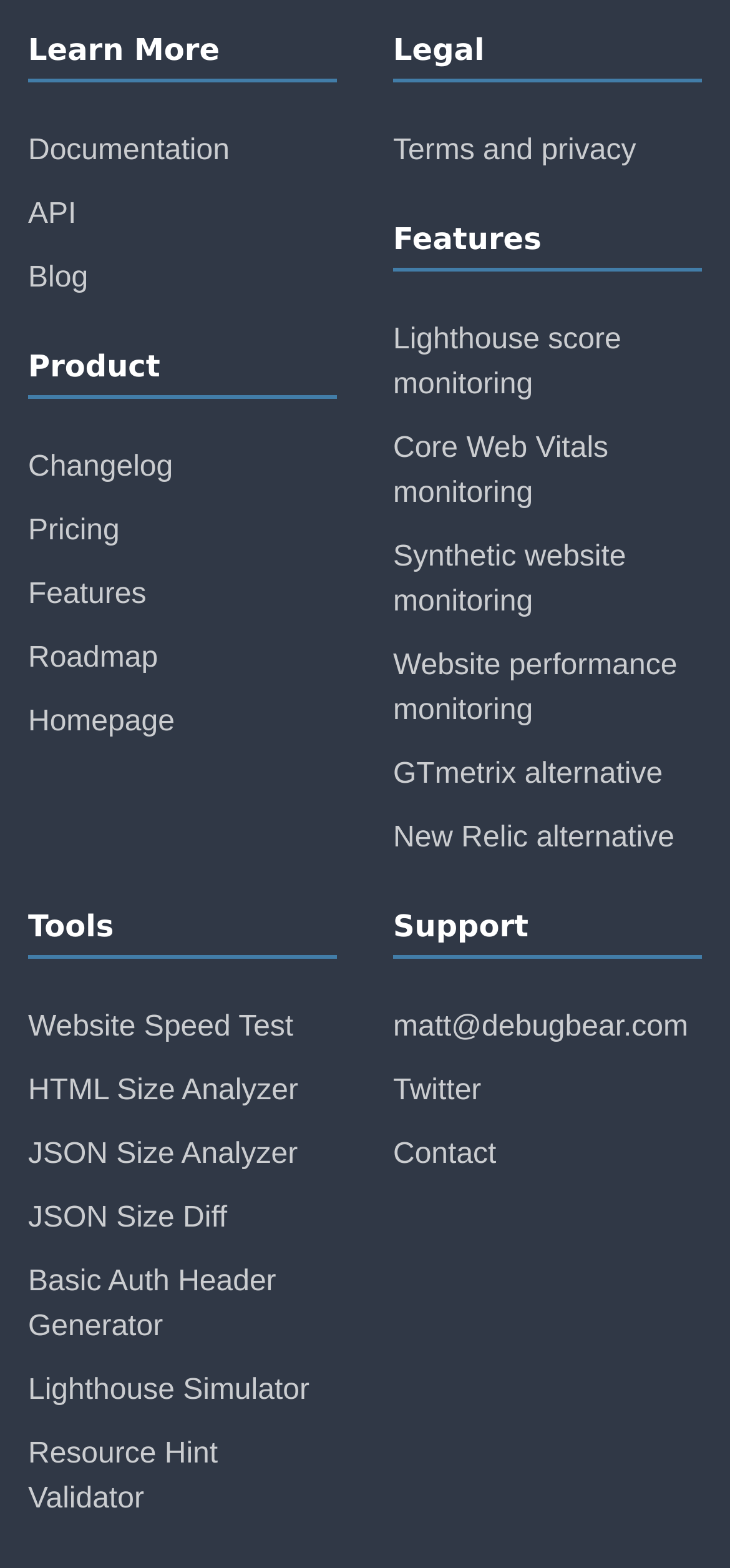Determine the bounding box coordinates for the HTML element mentioned in the following description: "Pricing". The coordinates should be a list of four floats ranging from 0 to 1, represented as [left, top, right, bottom].

[0.038, 0.319, 0.462, 0.36]